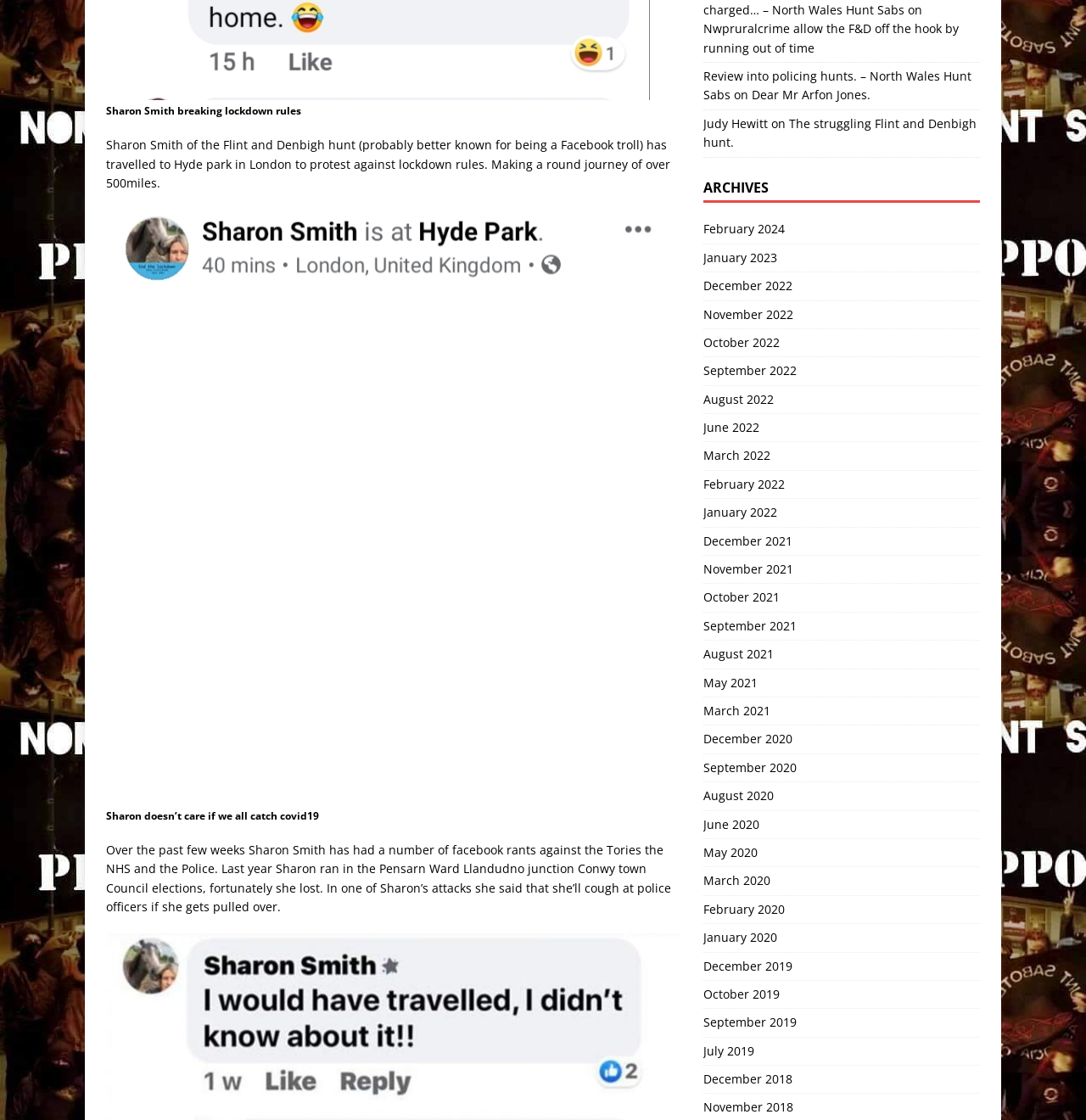Pinpoint the bounding box coordinates of the element that must be clicked to accomplish the following instruction: "Check the post from Judy Hewitt". The coordinates should be in the format of four float numbers between 0 and 1, i.e., [left, top, right, bottom].

[0.647, 0.103, 0.707, 0.117]